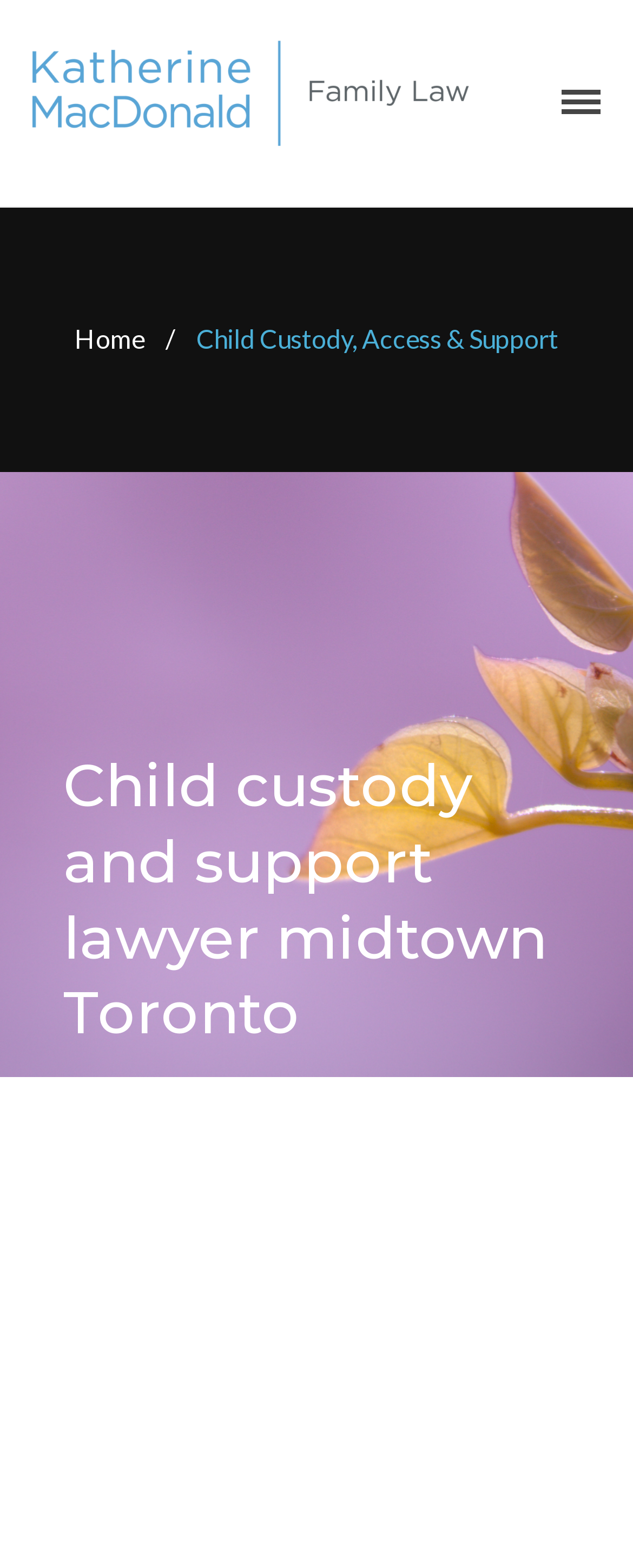Determine the main headline from the webpage and extract its text.

Child custody and support lawyer midtown Toronto